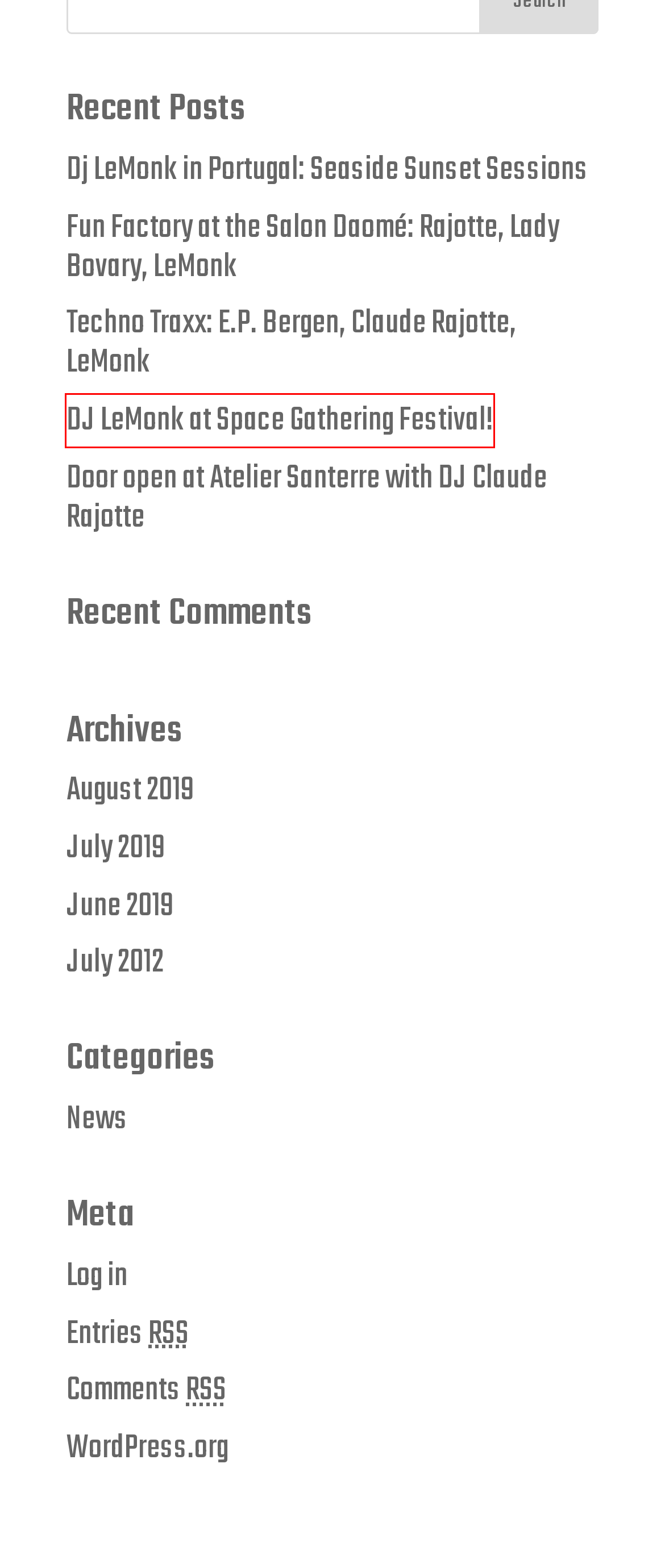You are presented with a screenshot of a webpage containing a red bounding box around a particular UI element. Select the best webpage description that matches the new webpage after clicking the element within the bounding box. Here are the candidates:
A. Comments for DJ LEMONK
B. DJ LeMonk at Space Gathering Festival! | DJ LEMONK
C. Techno Traxx: E.P. Bergen, Claude Rajotte, LeMonk | DJ LEMONK
D. DJ LEMONK
E. Fun Factory at the Salon Daomé: Rajotte, Lady Bovary, LeMonk | DJ LEMONK
F. DJ LEMONK |
G. Archives | DJ LEMONK
H. Dj LeMonk in Portugal: Seaside Sunset Sessions | DJ LEMONK

B